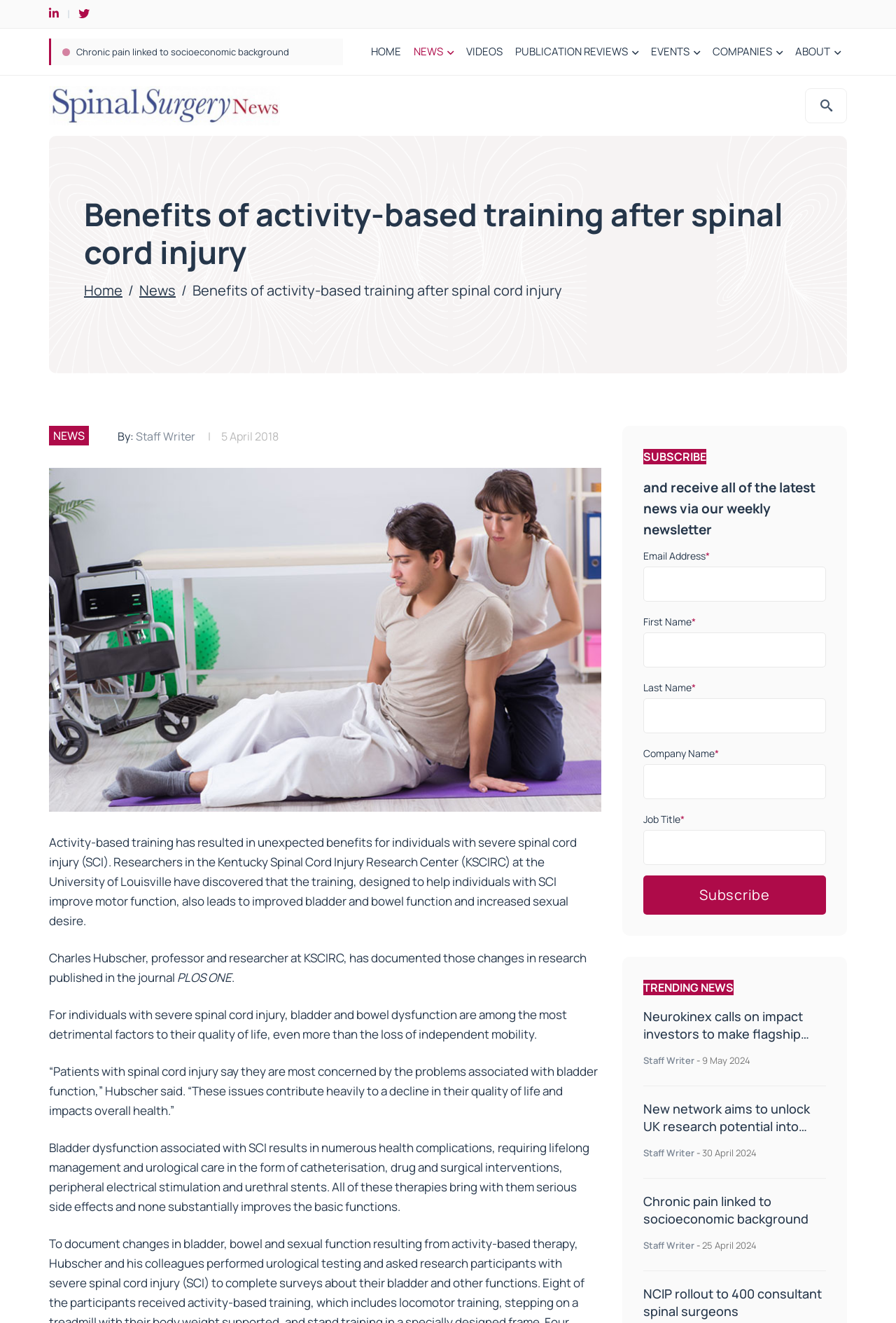Please determine the bounding box coordinates of the section I need to click to accomplish this instruction: "Read the article 'NCIP rollout to 400 consultant spinal surgeons'".

[0.718, 0.972, 0.922, 0.998]